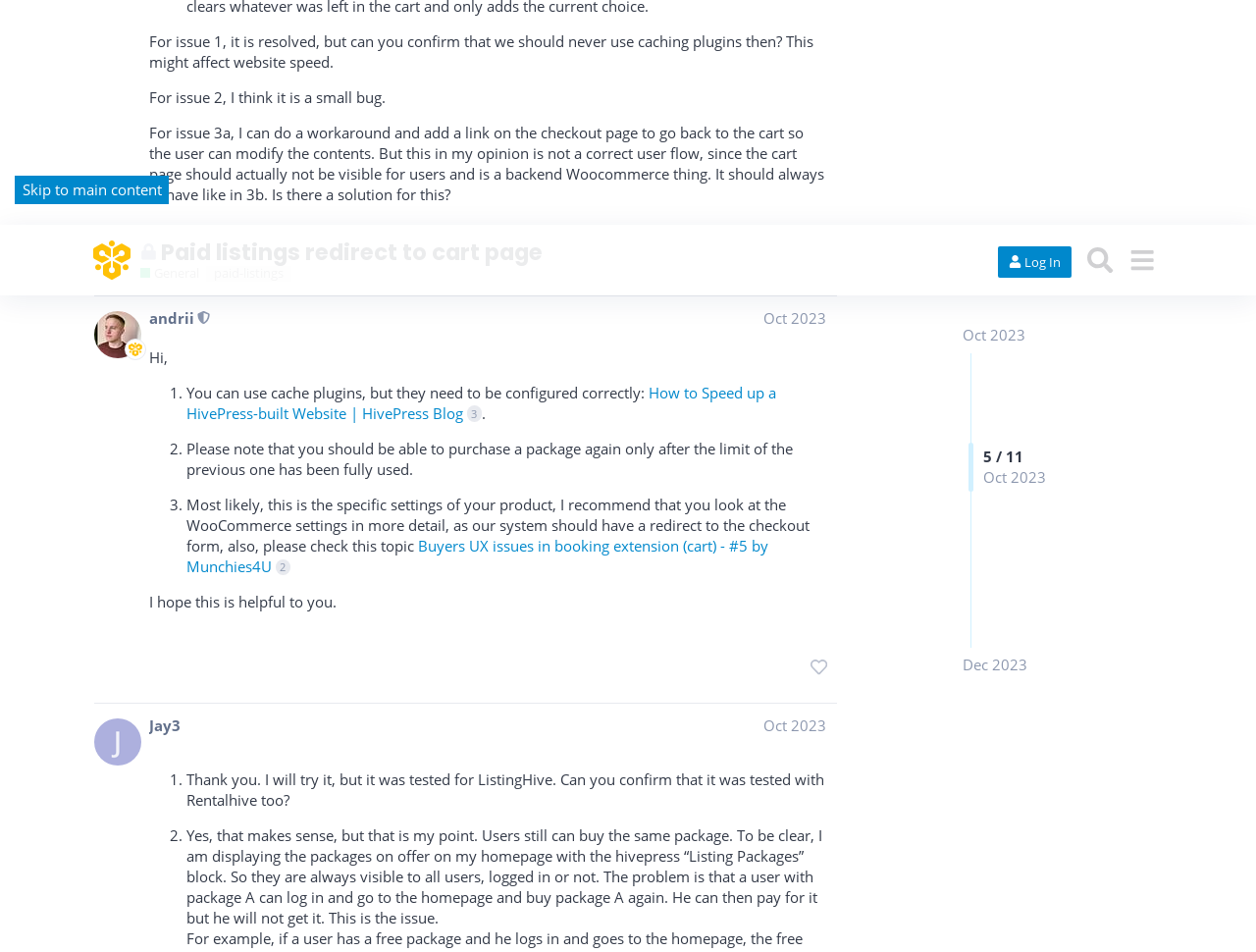Using the details from the image, please elaborate on the following question: How many views does the topic 'Change Details on Package Selection not redirecting' have?

The number of views for the topic 'Change Details on Package Selection not redirecting' can be found in the gridcell element that contains the topic title, which also contains a generic element with the text 'this topic has been viewed 60 times'.